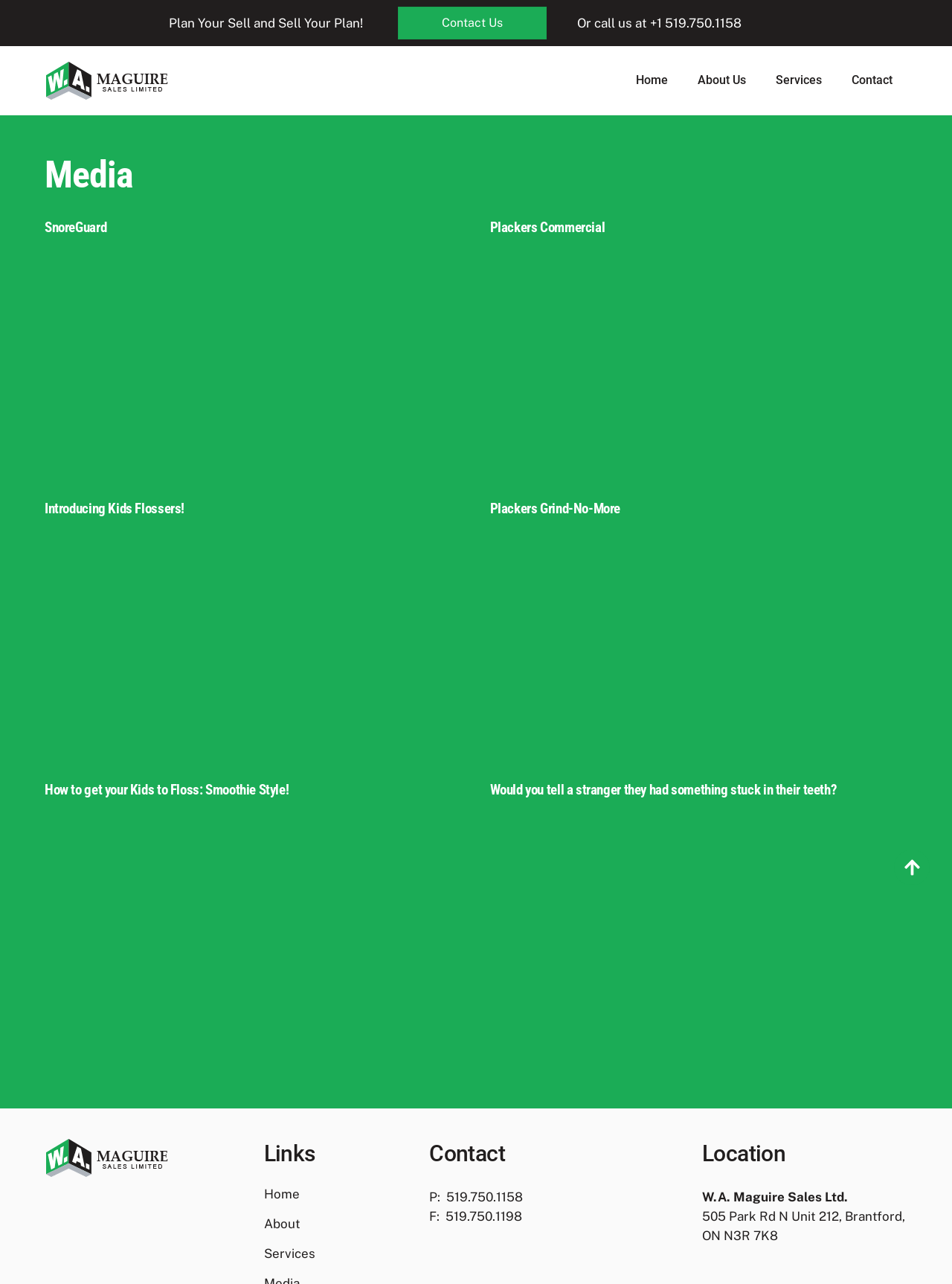Determine the bounding box coordinates of the clickable region to execute the instruction: "Call the phone number". The coordinates should be four float numbers between 0 and 1, denoted as [left, top, right, bottom].

[0.682, 0.012, 0.782, 0.024]